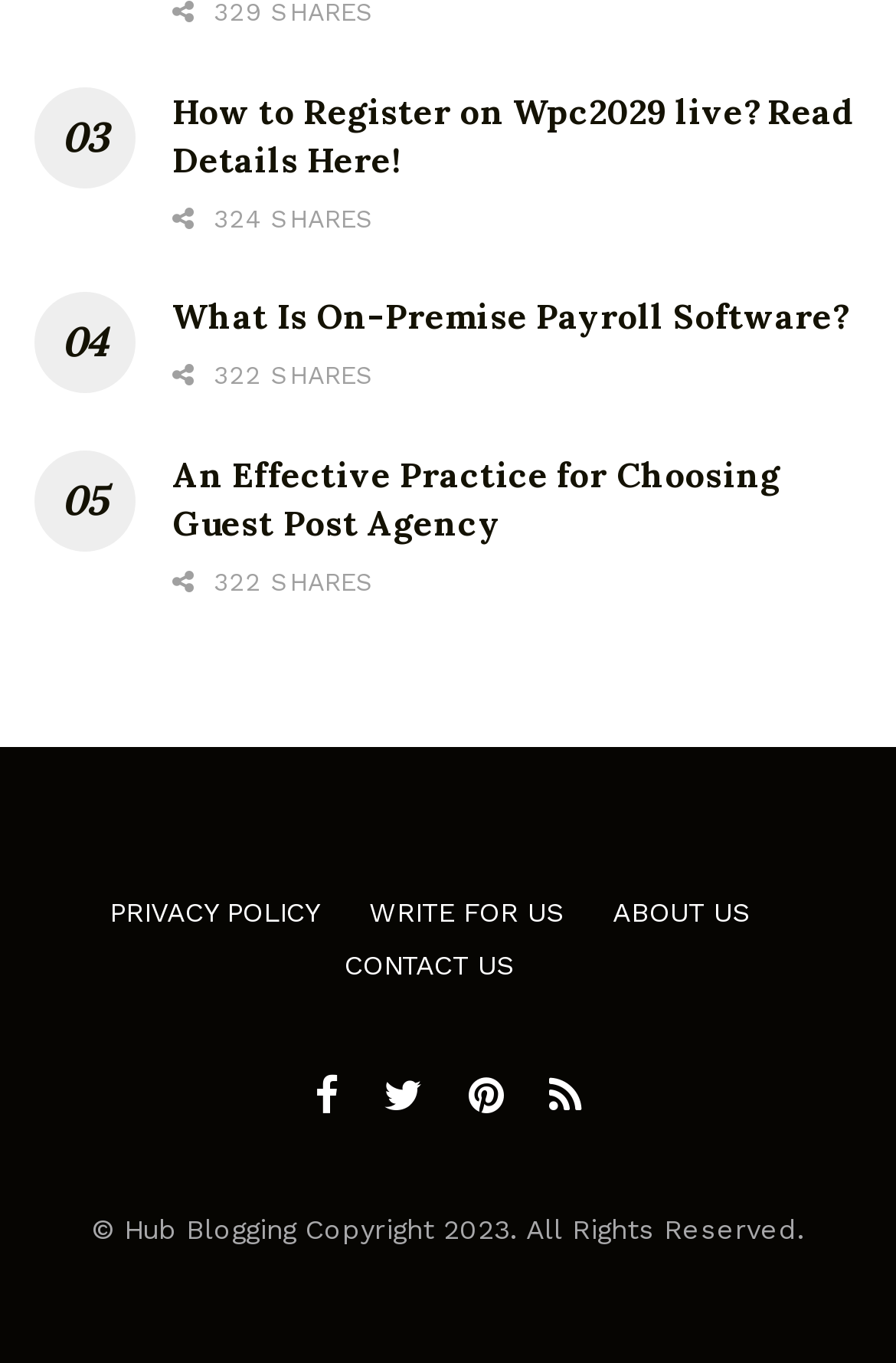How many share buttons are on the page?
Please give a detailed and thorough answer to the question, covering all relevant points.

I counted the share buttons with the ' Share' text and found 5 of them on the page.